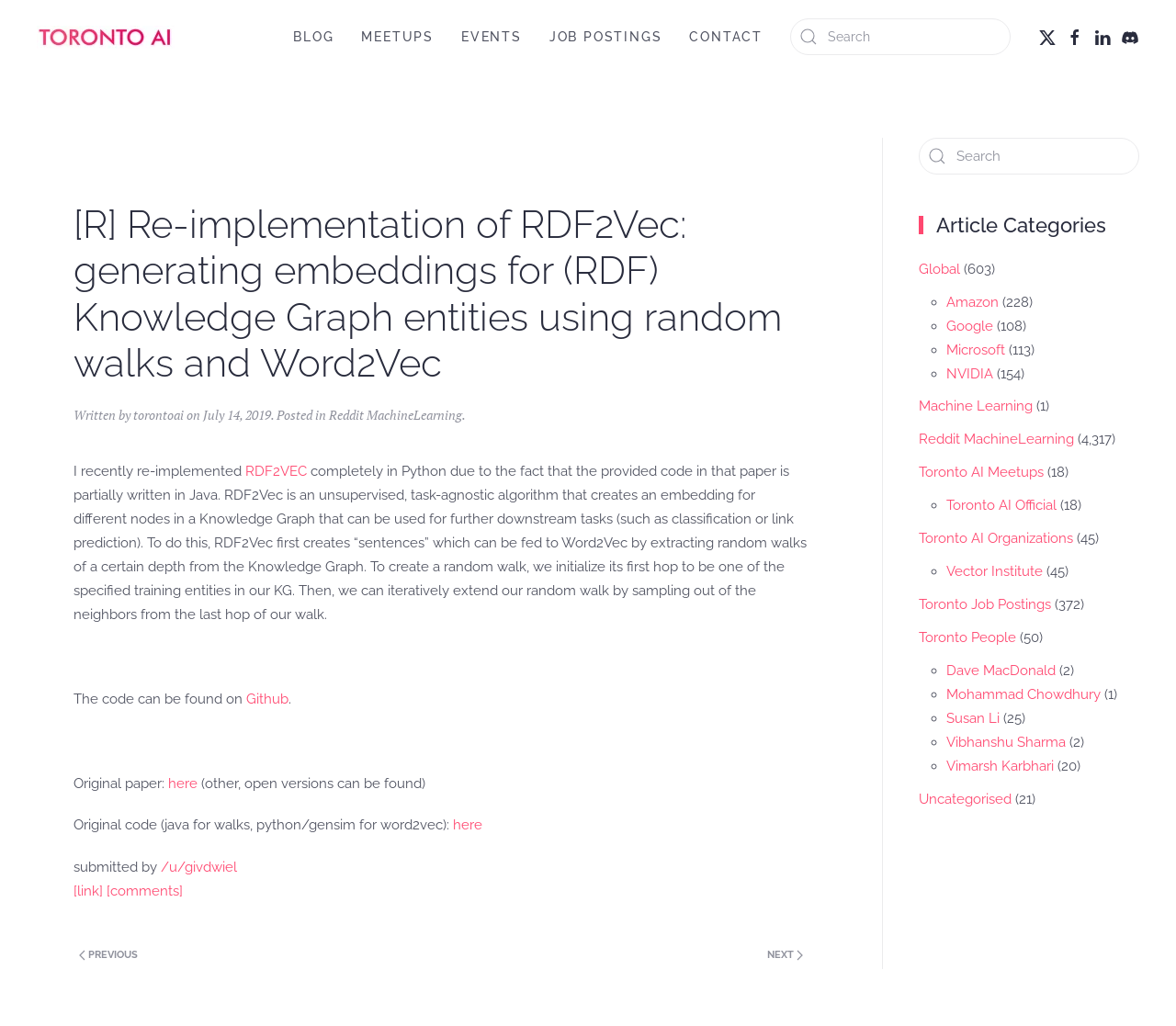Please find the bounding box coordinates of the element's region to be clicked to carry out this instruction: "Read the blog".

[0.249, 0.0, 0.284, 0.072]